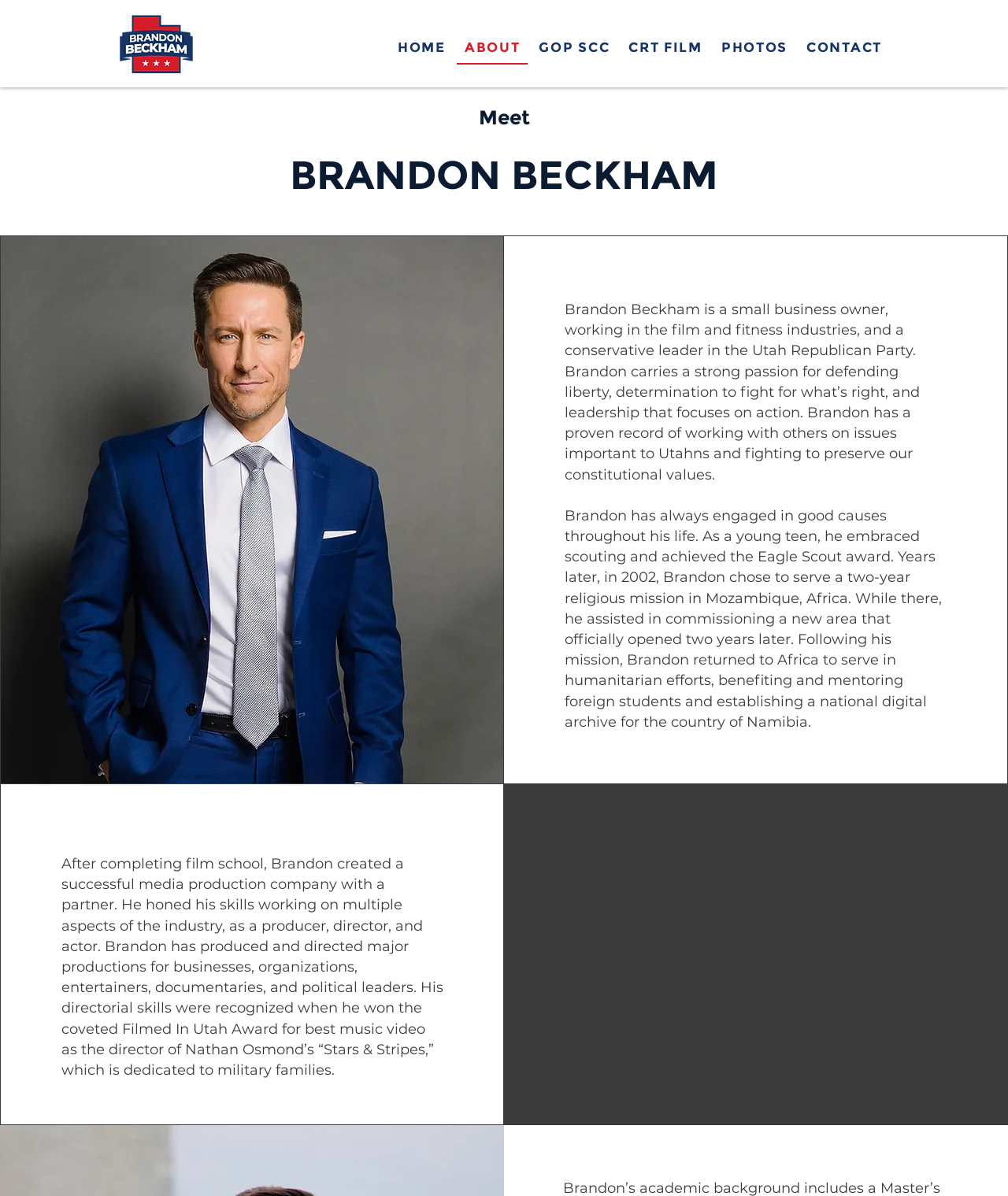Please respond in a single word or phrase: 
What is Brandon Beckham's occupation?

Small business owner